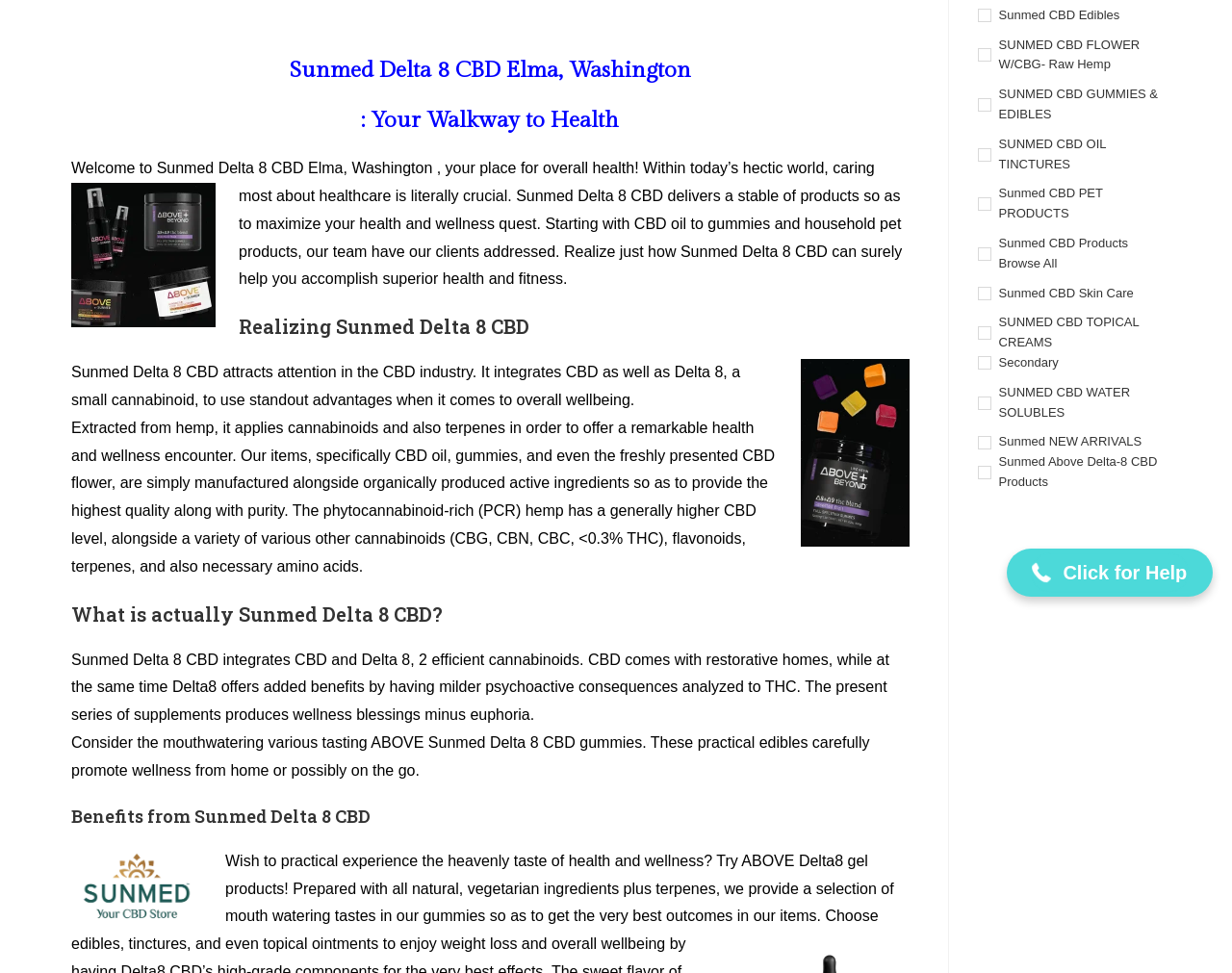Determine the bounding box for the UI element as described: "Sunmed NEW ARRIVALS". The coordinates should be represented as four float numbers between 0 and 1, formatted as [left, top, right, bottom].

[0.793, 0.444, 0.95, 0.465]